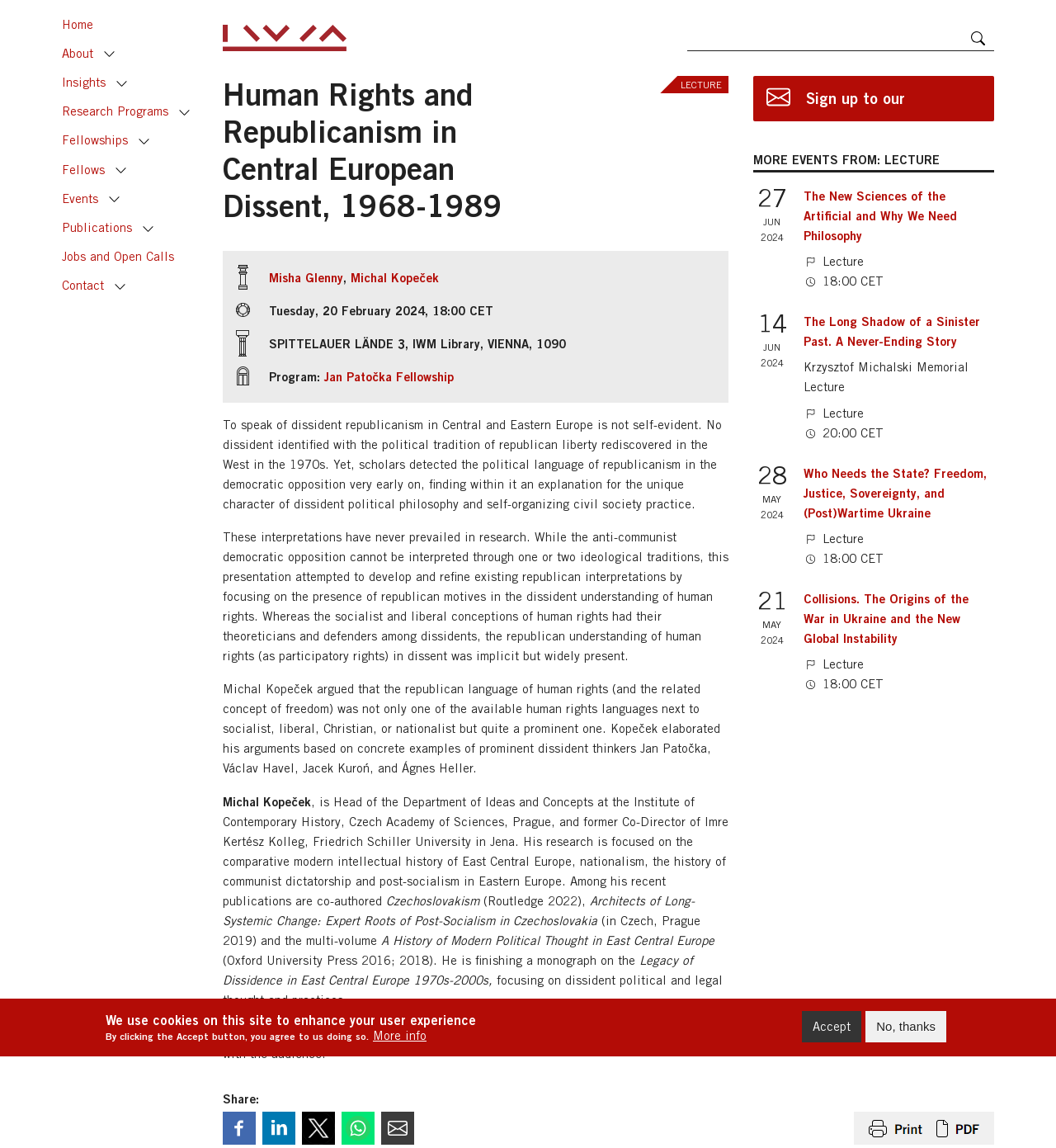How many upcoming events are listed in the complementary section?
Please provide a comprehensive answer based on the visual information in the image.

I counted the number of link elements that are children of the complementary element, which are related to upcoming events.